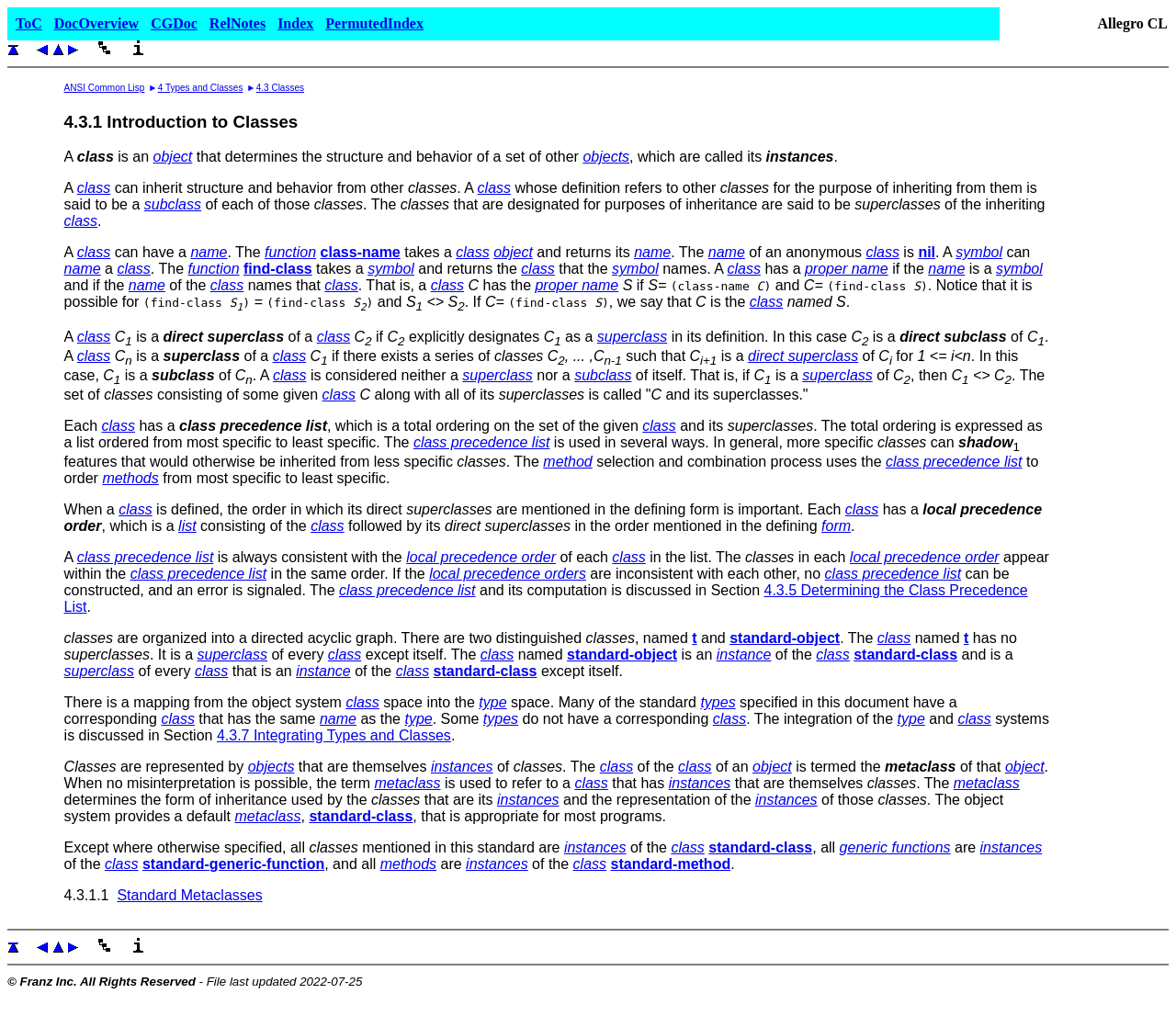What is a subclass in ANSI Common Lisp?
Using the image, give a concise answer in the form of a single word or short phrase.

A class that inherits from another class